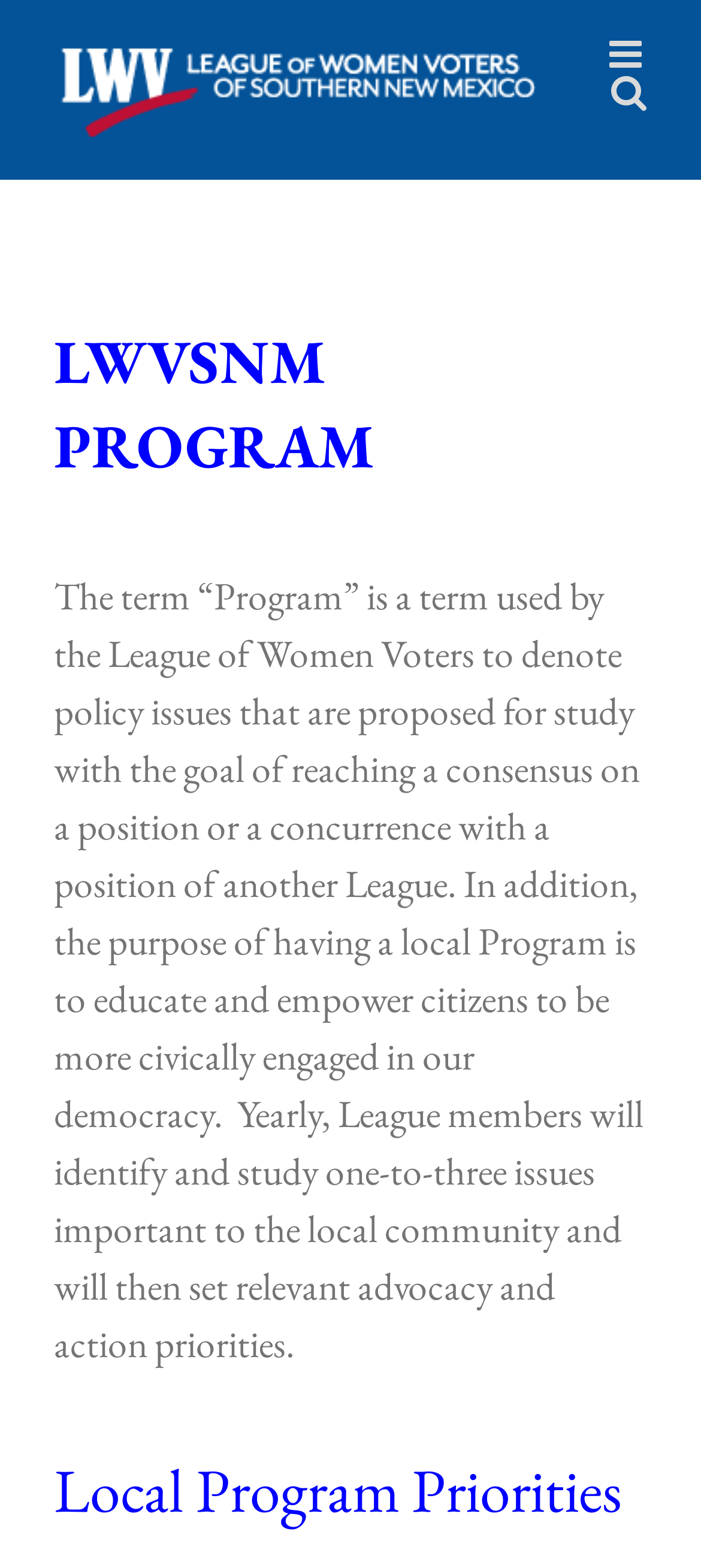Give a one-word or phrase response to the following question: What is the term 'Program' used to denote?

Policy issues